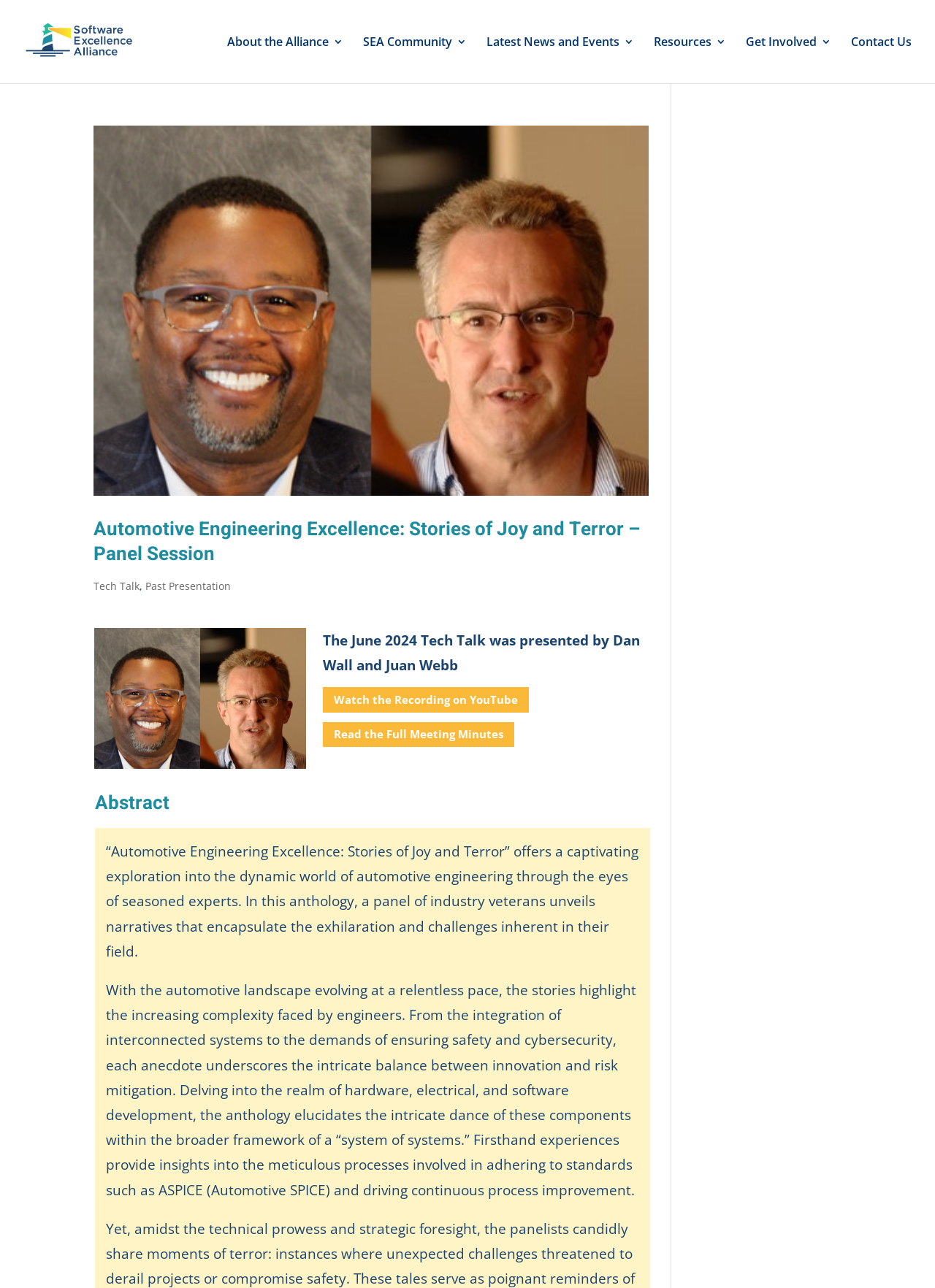Identify the bounding box for the element characterized by the following description: "alt="Software Excellence Alliance"".

[0.027, 0.024, 0.192, 0.039]